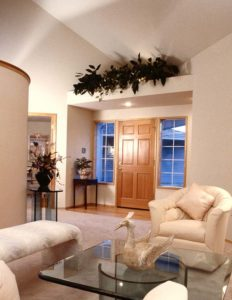Give an in-depth summary of the scene depicted in the image.

The image showcases a welcoming interior space beautifully designed to enhance natural light and create an inviting atmosphere. At the forefront, a cozy living area features a plush white armchair adorned with soft, beige cushions, and a sleek glass coffee table that adds a touch of modern elegance. A decorative piece, possibly a ceramic or glass bird, rests gracefully on the table, complementing the room's sophisticated decor.

To the left, a stylish table holds a vibrant floral arrangement, bringing a splash of color and liveliness into the space. The warm wooden front door, framed by two large windows, allows natural light to flood in, highlighting the airy feel of the entryway. Above the door, an artistic display of greenery adds a natural, organic touch, enhancing the home's aesthetic harmony. The softly illuminated ceiling and the neutral color palette of the walls further contribute to the serene ambiance, making the area feel both spacious and inviting.